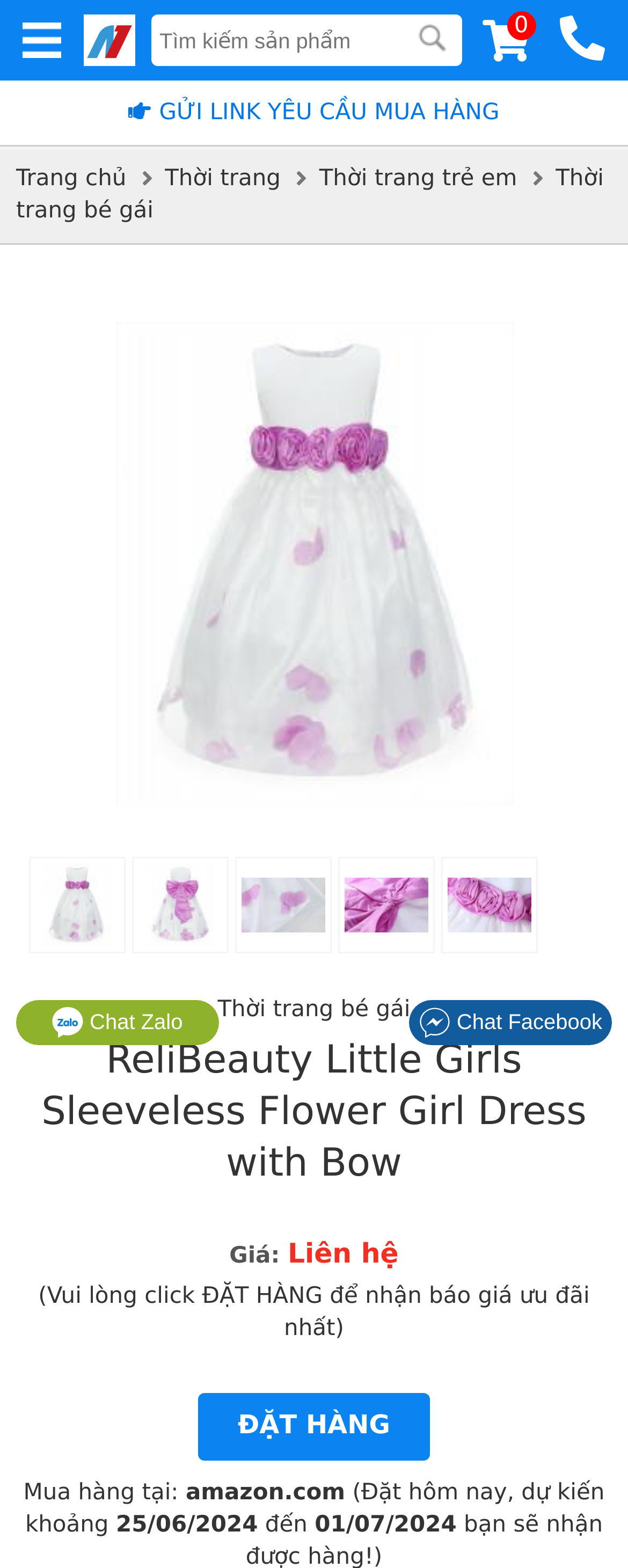Identify the bounding box coordinates of the part that should be clicked to carry out this instruction: "Chat with Facebook support".

[0.651, 0.638, 0.974, 0.667]